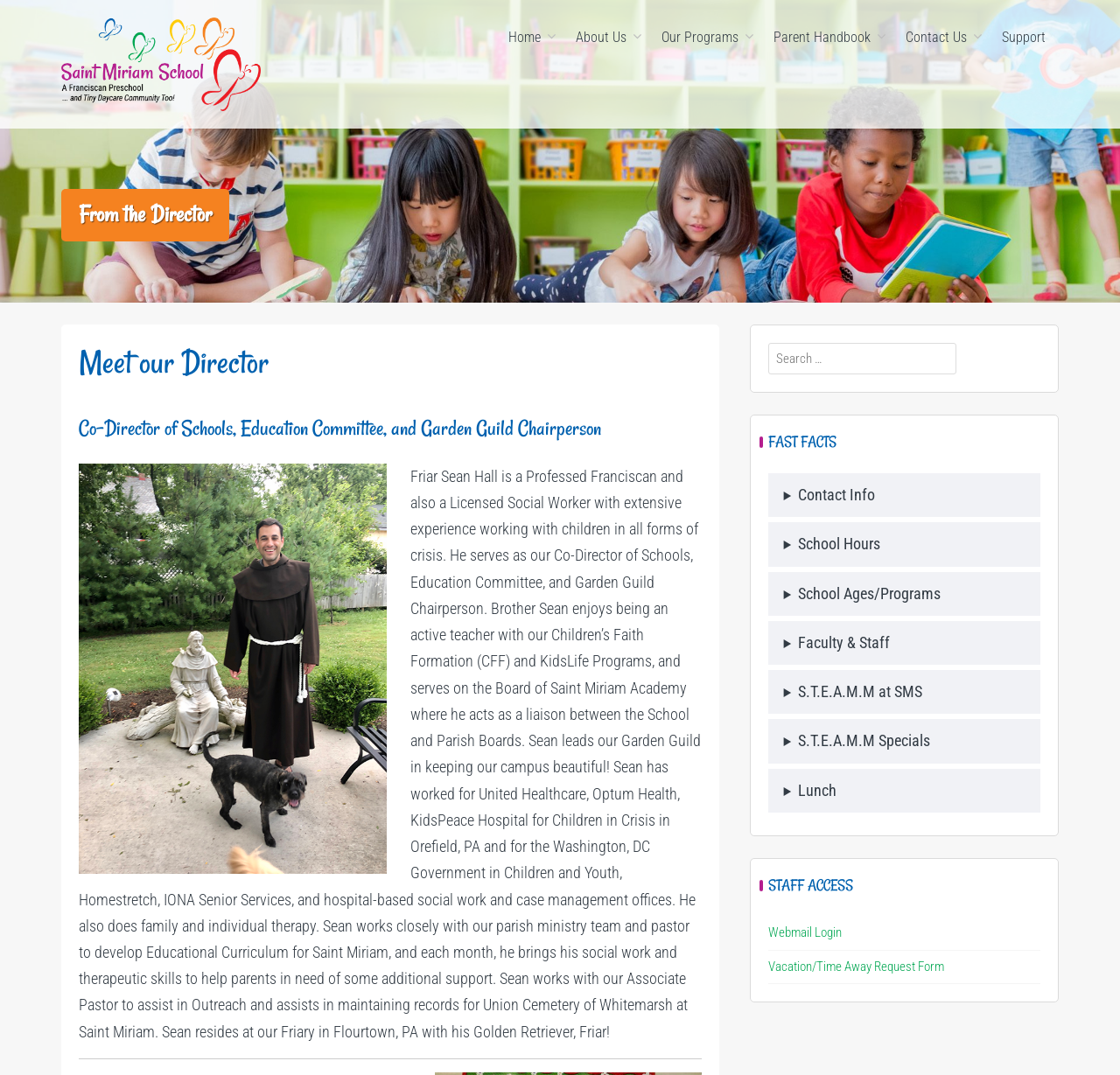From the webpage screenshot, identify the region described by alt="Saint Miriam School". Provide the bounding box coordinates as (top-left x, top-left y, bottom-right x, bottom-right y), with each value being a floating point number between 0 and 1.

[0.055, 0.052, 0.233, 0.066]